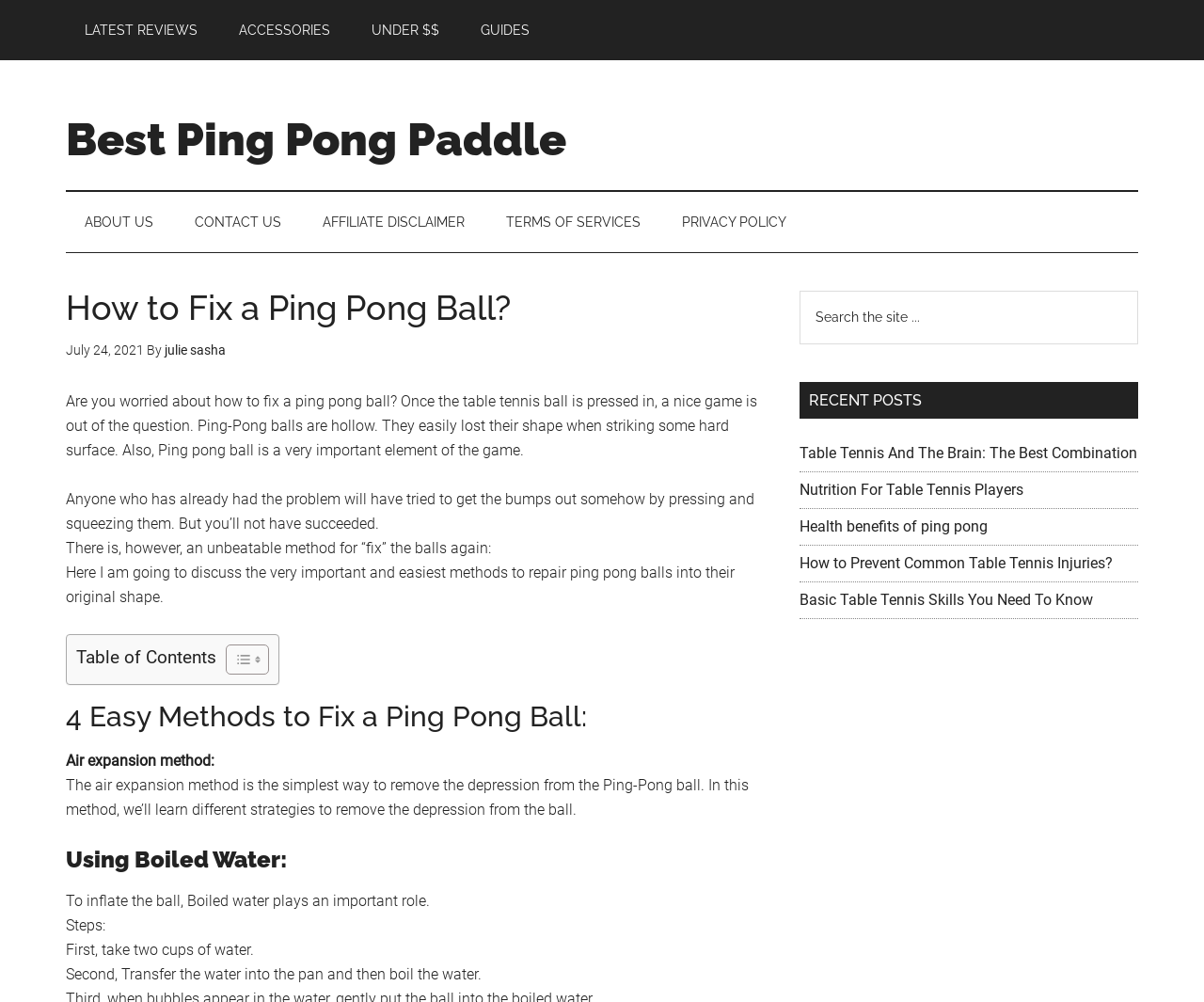Bounding box coordinates are specified in the format (top-left x, top-left y, bottom-right x, bottom-right y). All values are floating point numbers bounded between 0 and 1. Please provide the bounding box coordinate of the region this sentence describes: julie sasha

[0.137, 0.342, 0.188, 0.357]